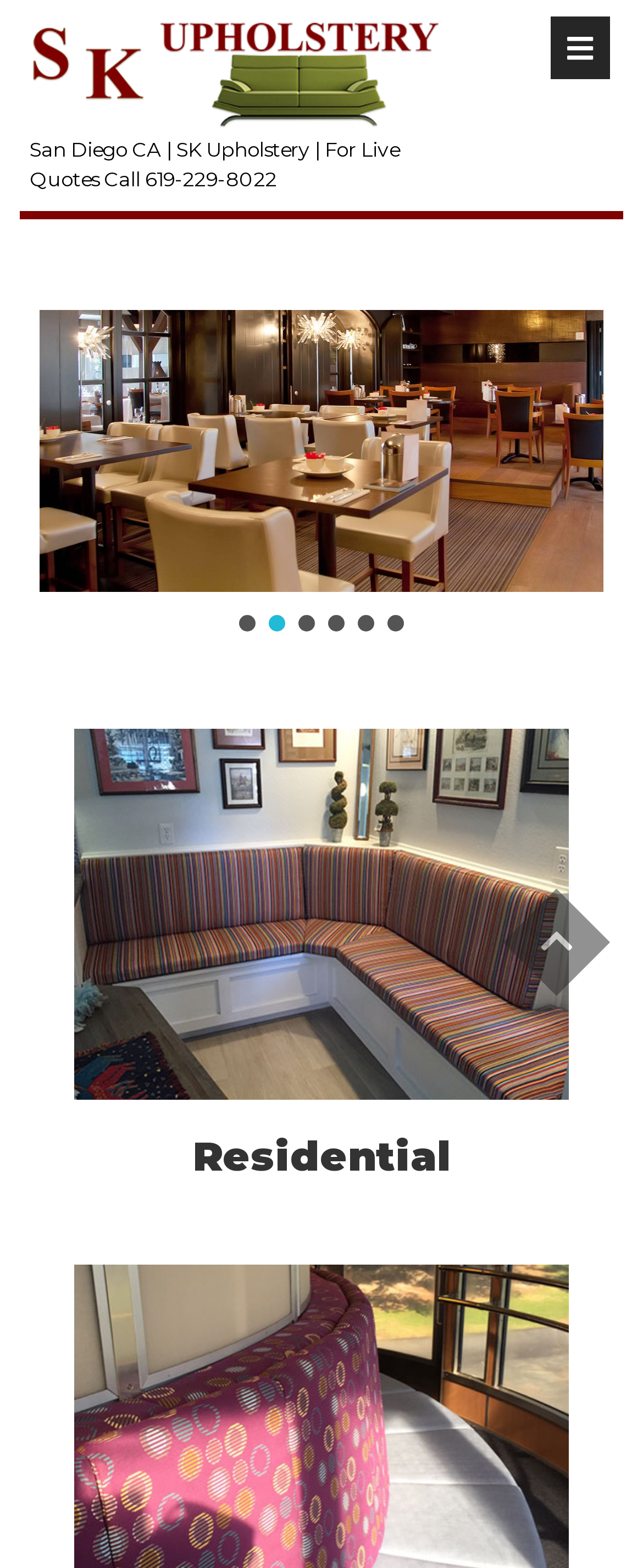Using the provided element description, identify the bounding box coordinates as (top-left x, top-left y, bottom-right x, bottom-right y). Ensure all values are between 0 and 1. Description: Scroll to Top

[0.782, 0.567, 0.949, 0.635]